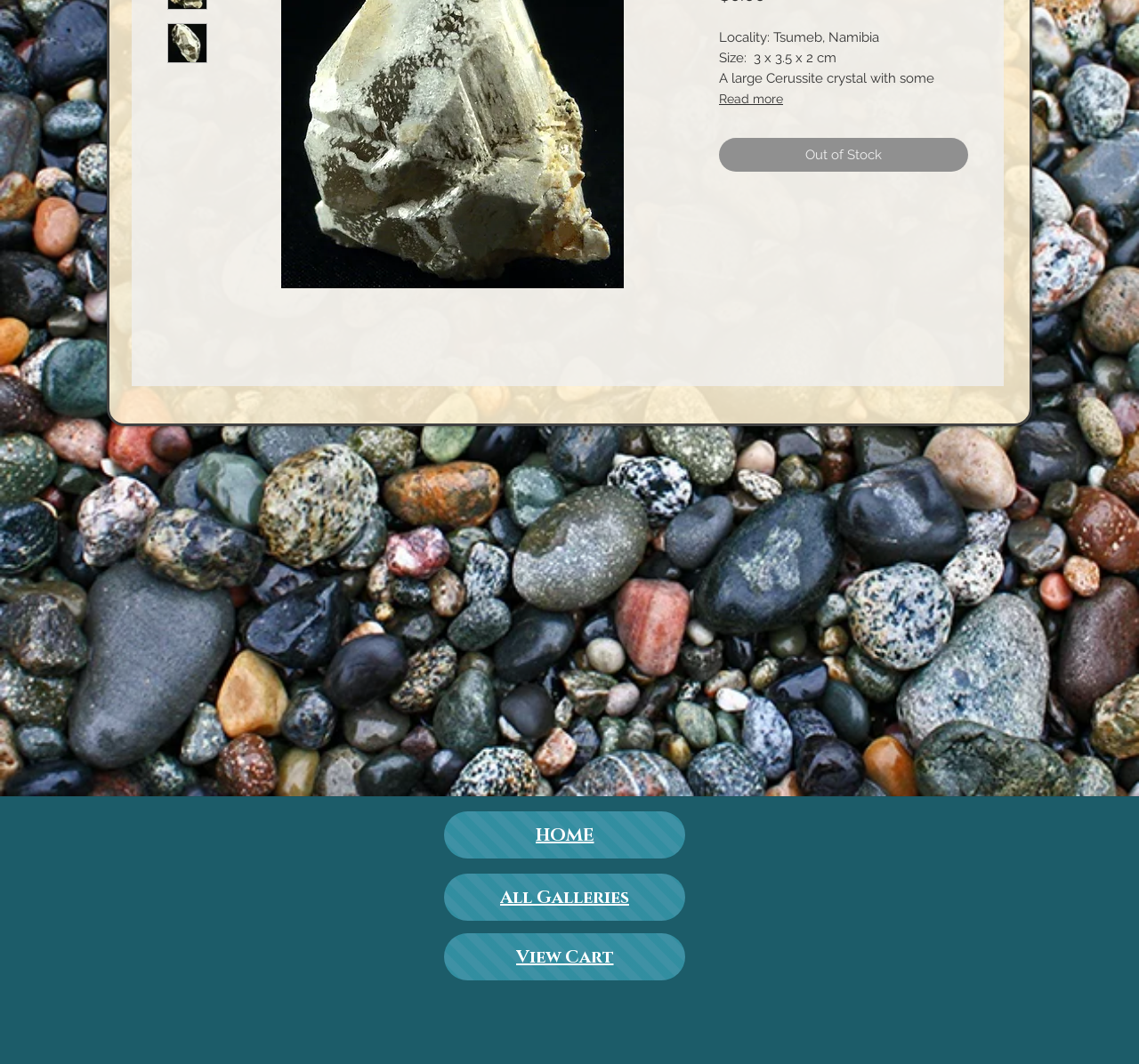Provide the bounding box for the UI element matching this description: "View Cart".

[0.39, 0.877, 0.602, 0.921]